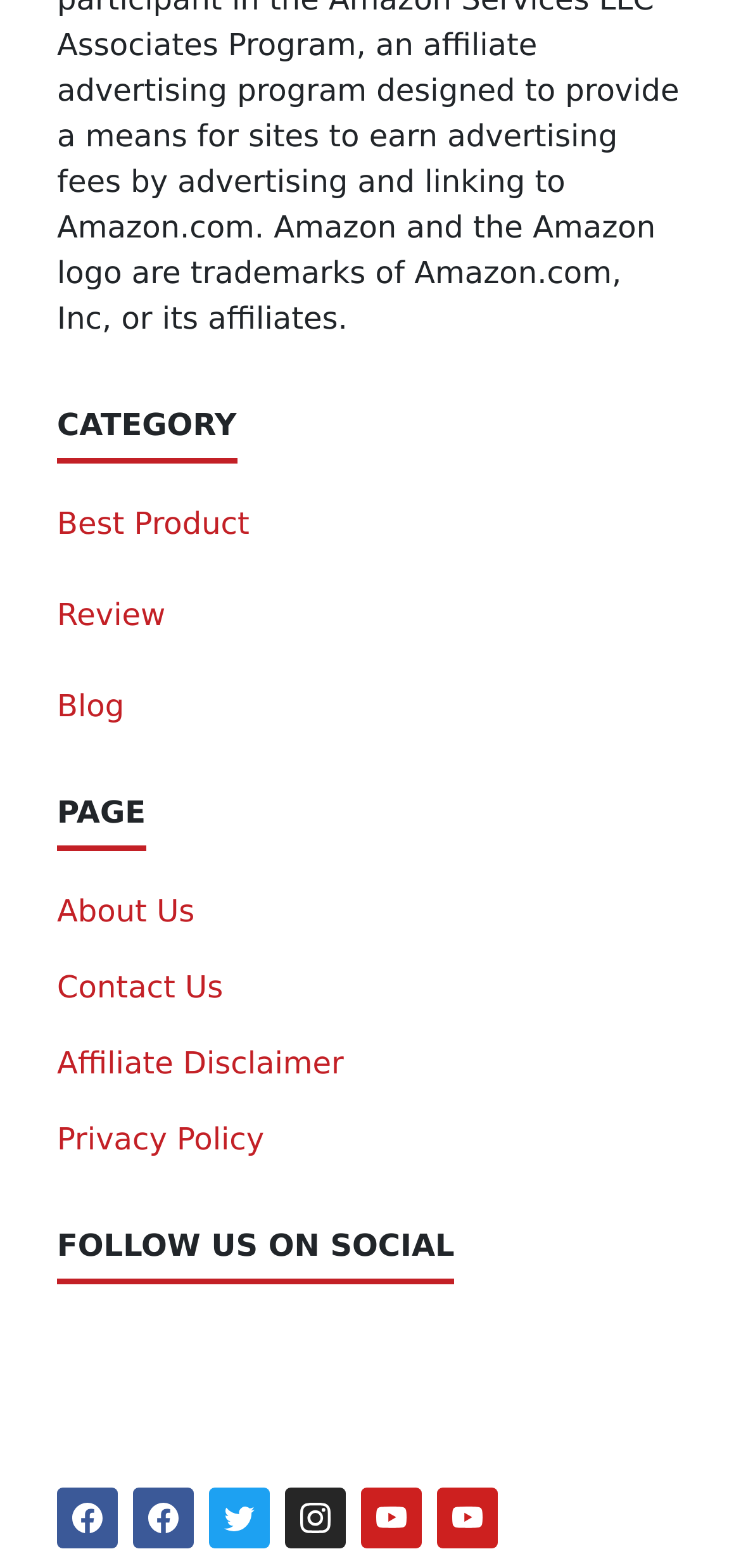Provide your answer to the question using just one word or phrase: How many main categories are there?

4